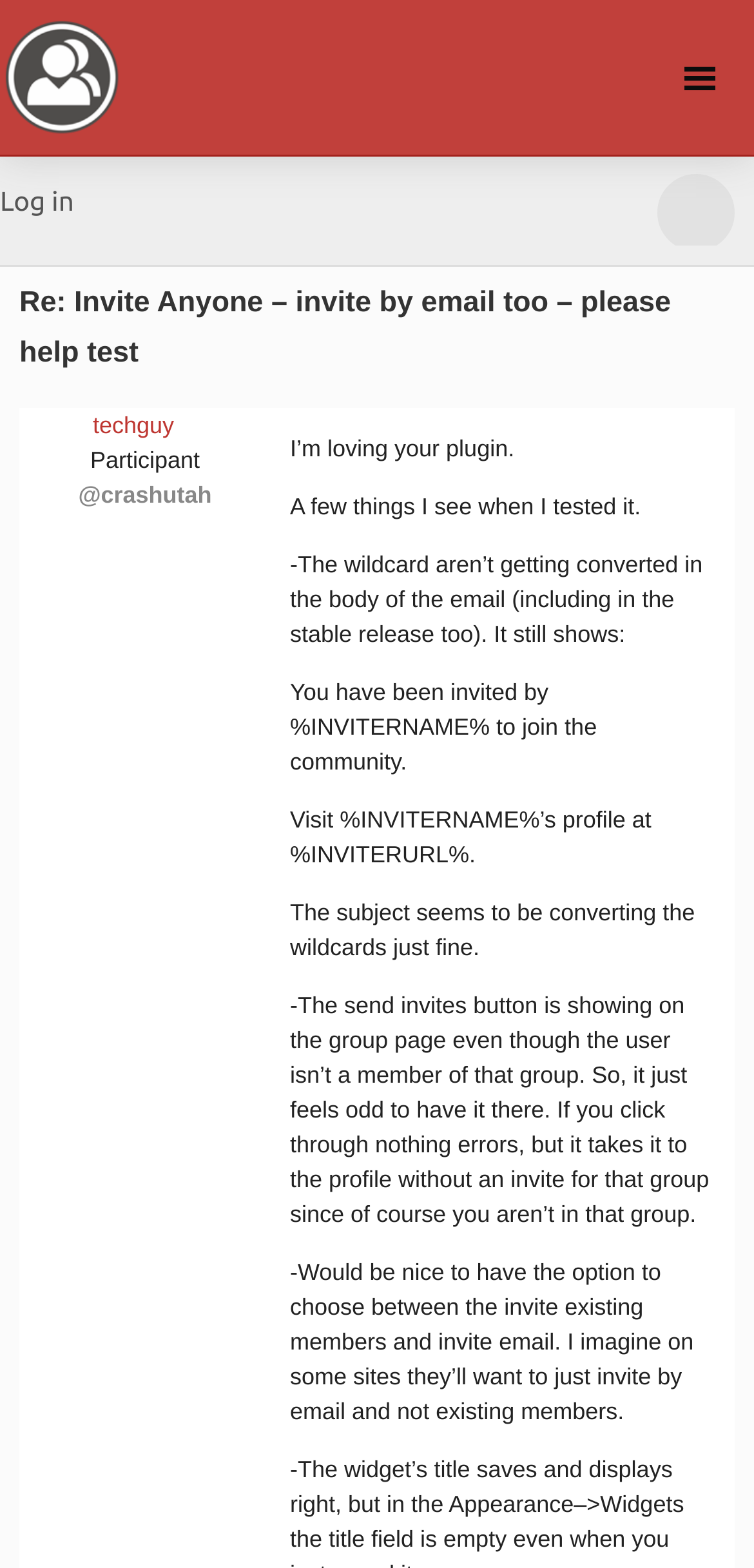What issue is reported with the wildcard in the email body?
Using the information from the image, answer the question thoroughly.

According to the comment, the wildcard in the email body is not converted, as it still shows the original text 'You have been invited by %INVITERNAME% to join the community'.